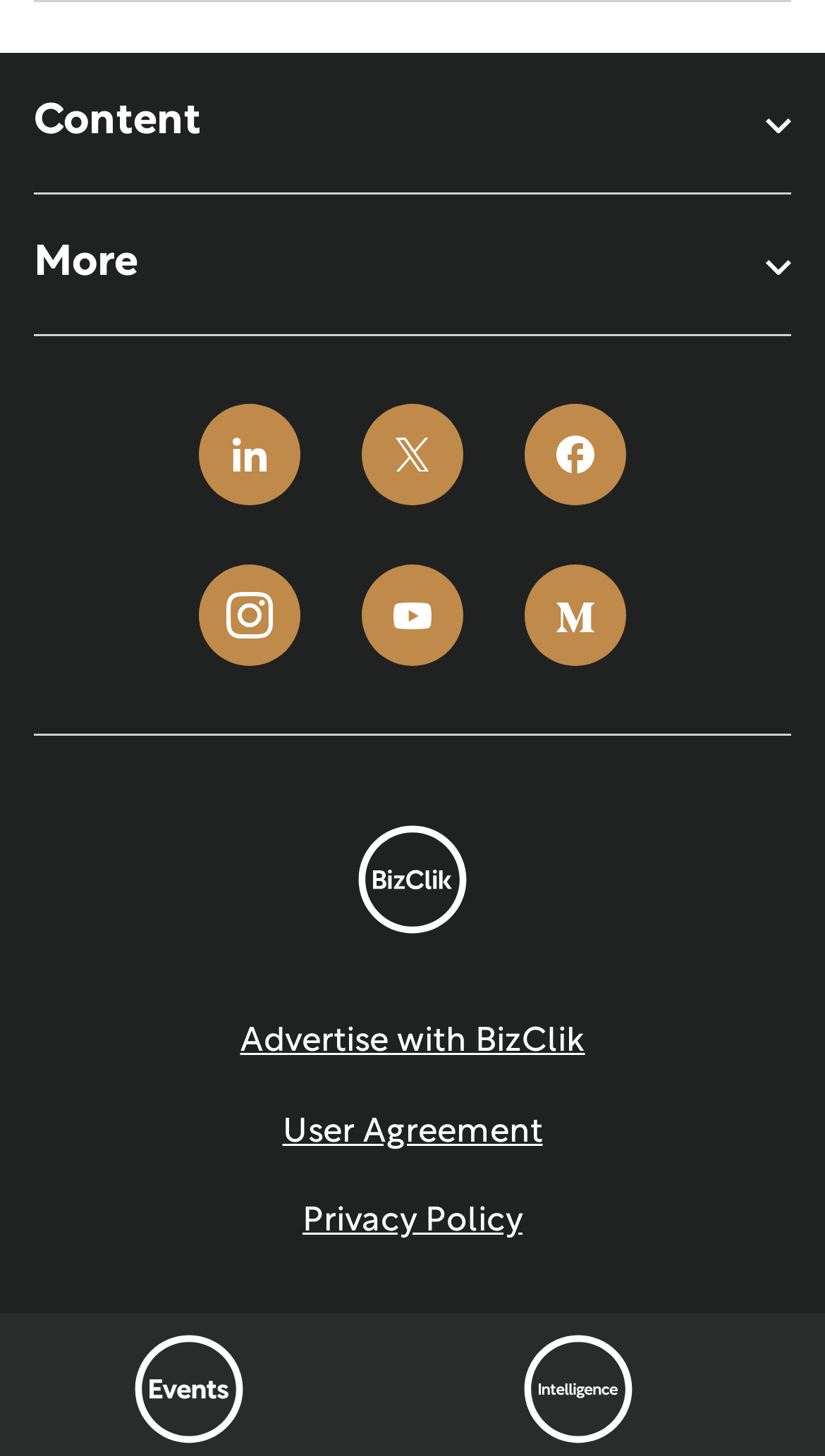Locate the bounding box coordinates of the element you need to click to accomplish the task described by this instruction: "Click the Advertise with BizClik link".

[0.291, 0.7, 0.709, 0.733]